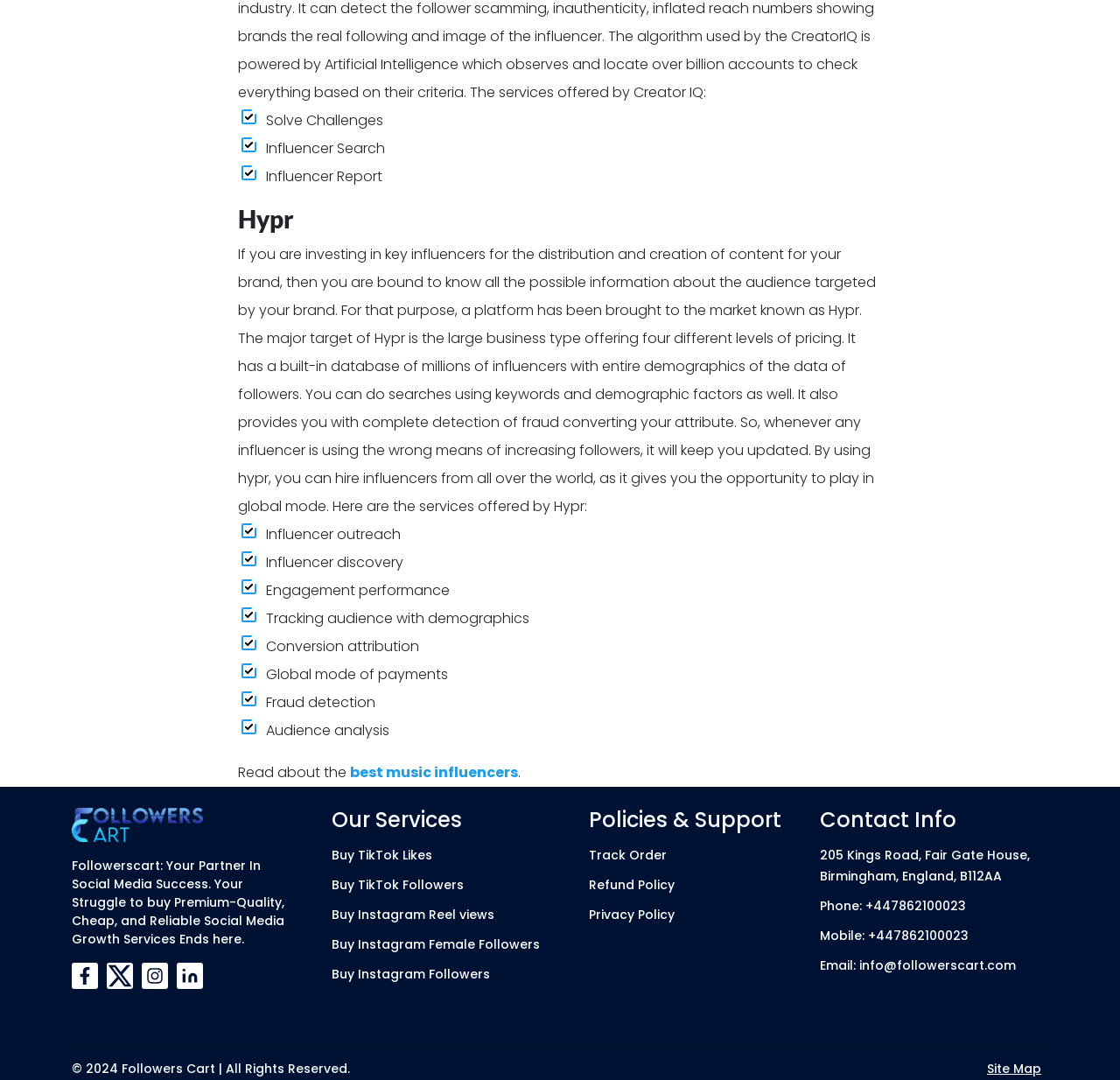Please find the bounding box coordinates of the element that you should click to achieve the following instruction: "Contact NY Wa$tematch". The coordinates should be presented as four float numbers between 0 and 1: [left, top, right, bottom].

None